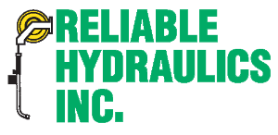Describe the scene in the image with detailed observations.

The image features the logo of Reliable Hydraulics Inc., prominently displaying the company name in bold, green letters. Accompanying the text is an illustration of hydraulic equipment, characterized by a hose and nozzle graphic, emphasizing the company's focus on lubrication and hydraulic services. This visual identity reflects the brand's commitment to providing quality lubrication equipment and supplies, as noted in its promotional materials, ensuring high performance for various machines and tools. Reliable Hydraulics is positioned as a trustworthy provider in the industry, dedicated to outfitting shops with top-notch products.